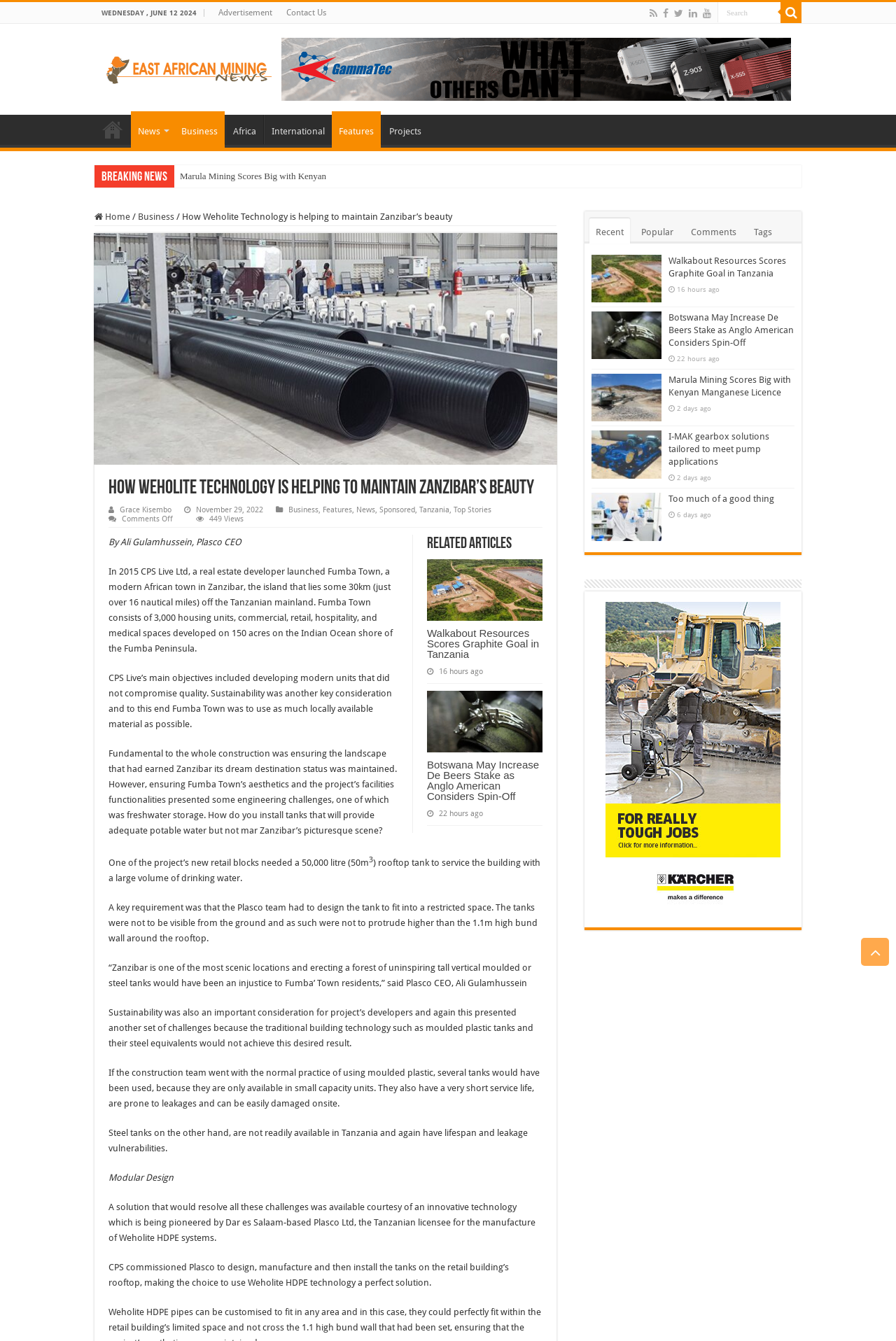Find the bounding box coordinates for the area that must be clicked to perform this action: "Click on the 'Features' link".

[0.36, 0.377, 0.393, 0.384]